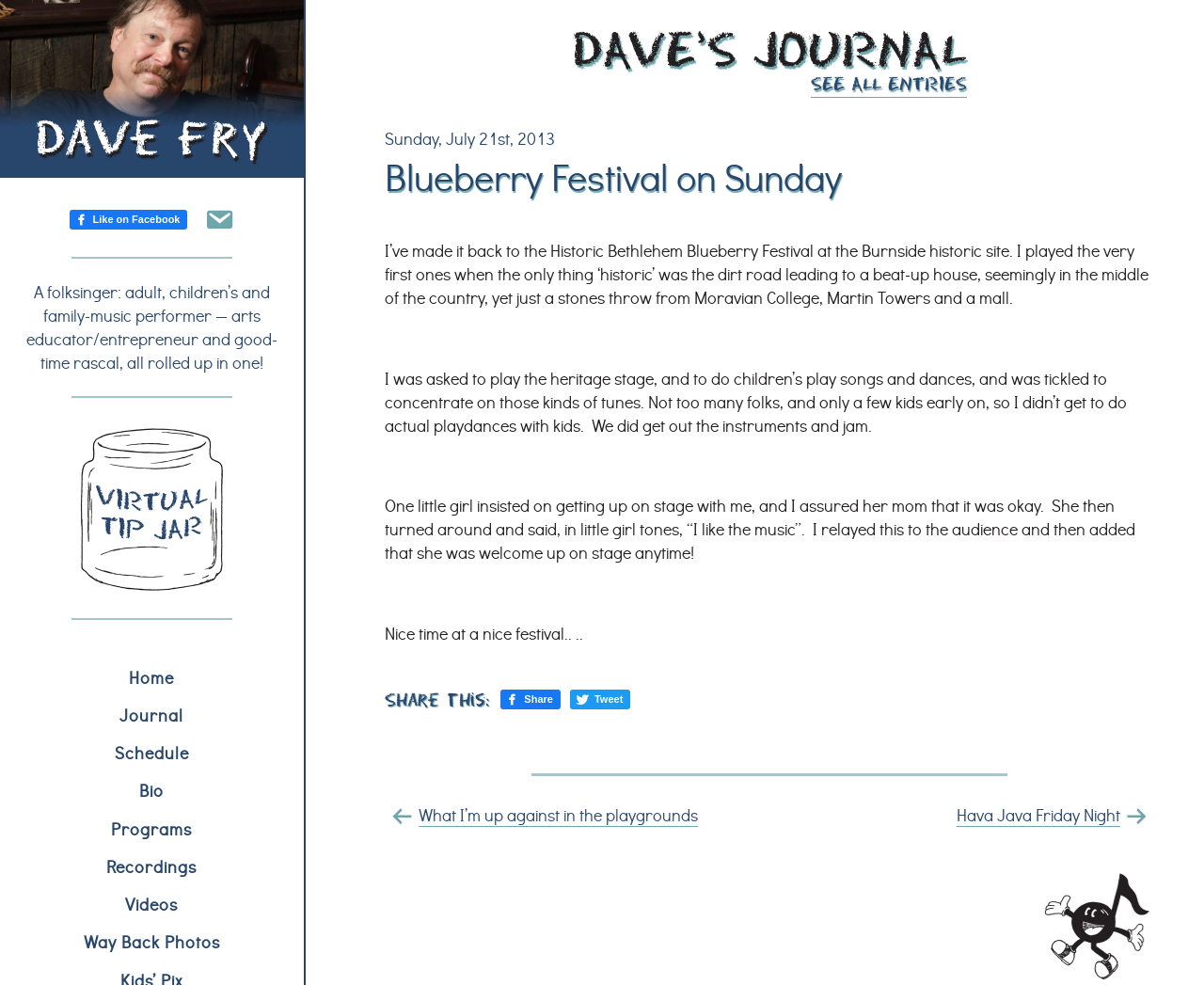Could you provide the bounding box coordinates for the portion of the screen to click to complete this instruction: "View Dave Fry's journal"?

[0.475, 0.028, 0.803, 0.073]